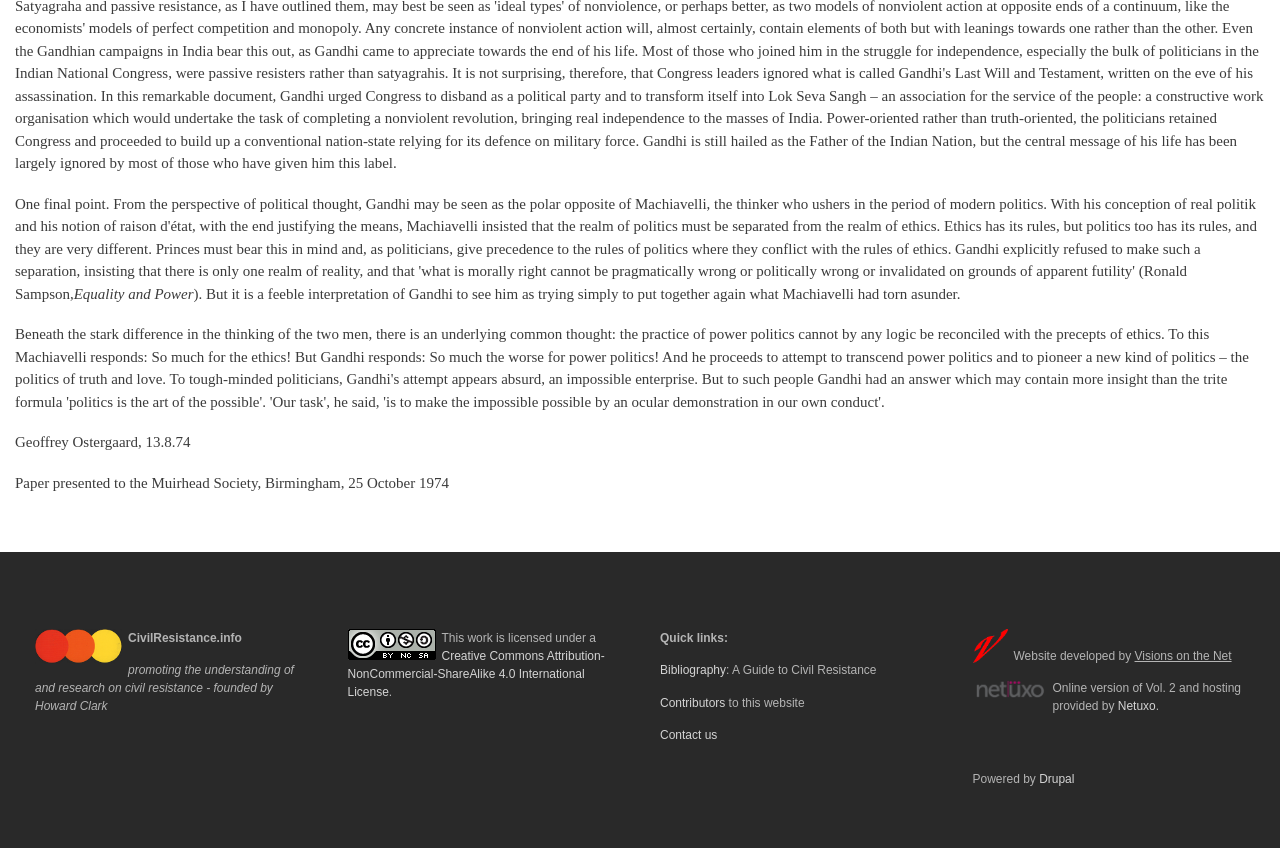Can you give a detailed response to the following question using the information from the image? What is the license under which the work is licensed?

The license information can be found at the bottom of the webpage, where it says 'This work is licensed under a Creative Commons Attribution-NonCommercial-ShareAlike 4.0 International License'. This license is indicated by the Creative Commons logo and the text description.